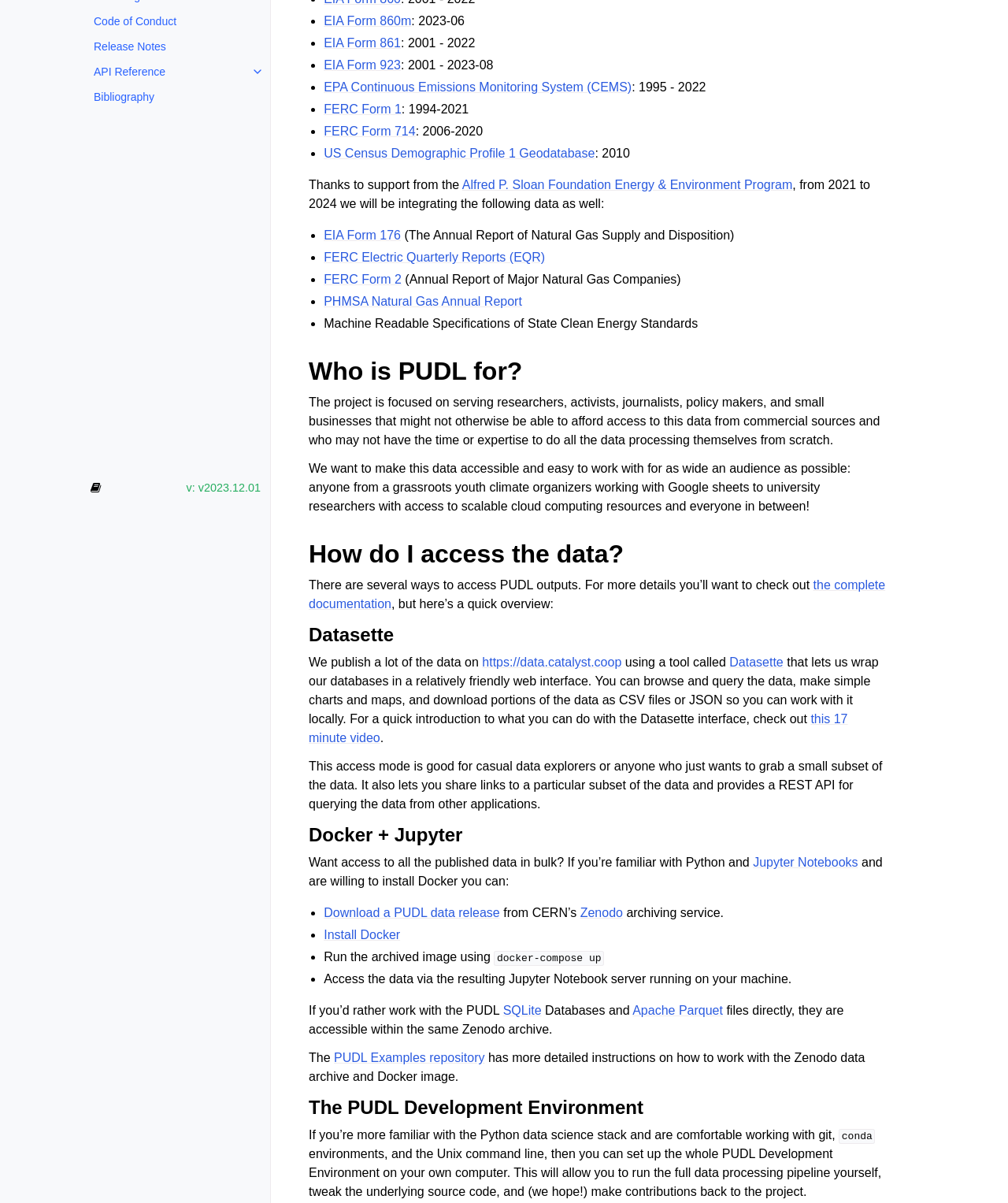Find and provide the bounding box coordinates for the UI element described here: "Zenodo". The coordinates should be given as four float numbers between 0 and 1: [left, top, right, bottom].

[0.576, 0.753, 0.618, 0.764]